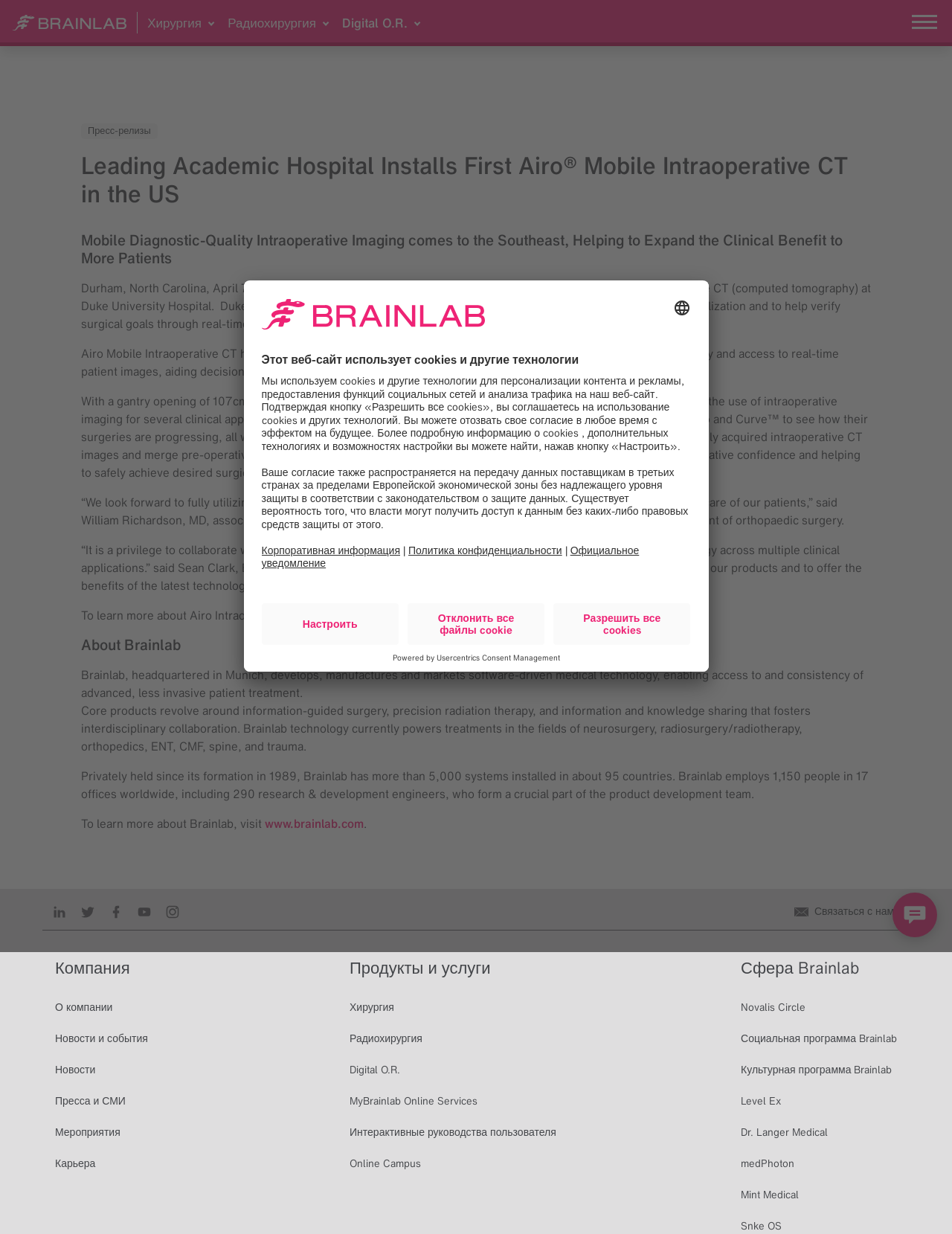Please provide the bounding box coordinate of the region that matches the element description: alt="Dumps Factory Logo". Coordinates should be in the format (top-left x, top-left y, bottom-right x, bottom-right y) and all values should be between 0 and 1.

None